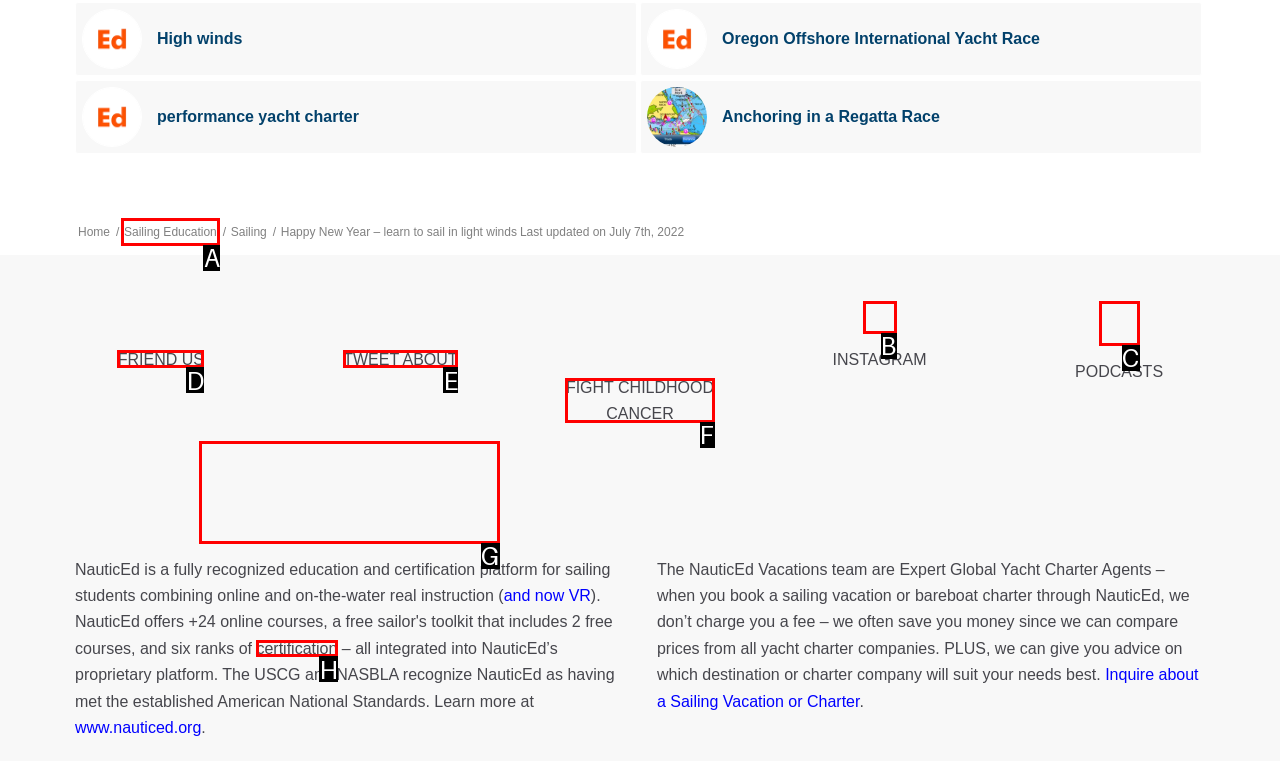To achieve the task: Visit 'Laundry' page, indicate the letter of the correct choice from the provided options.

None